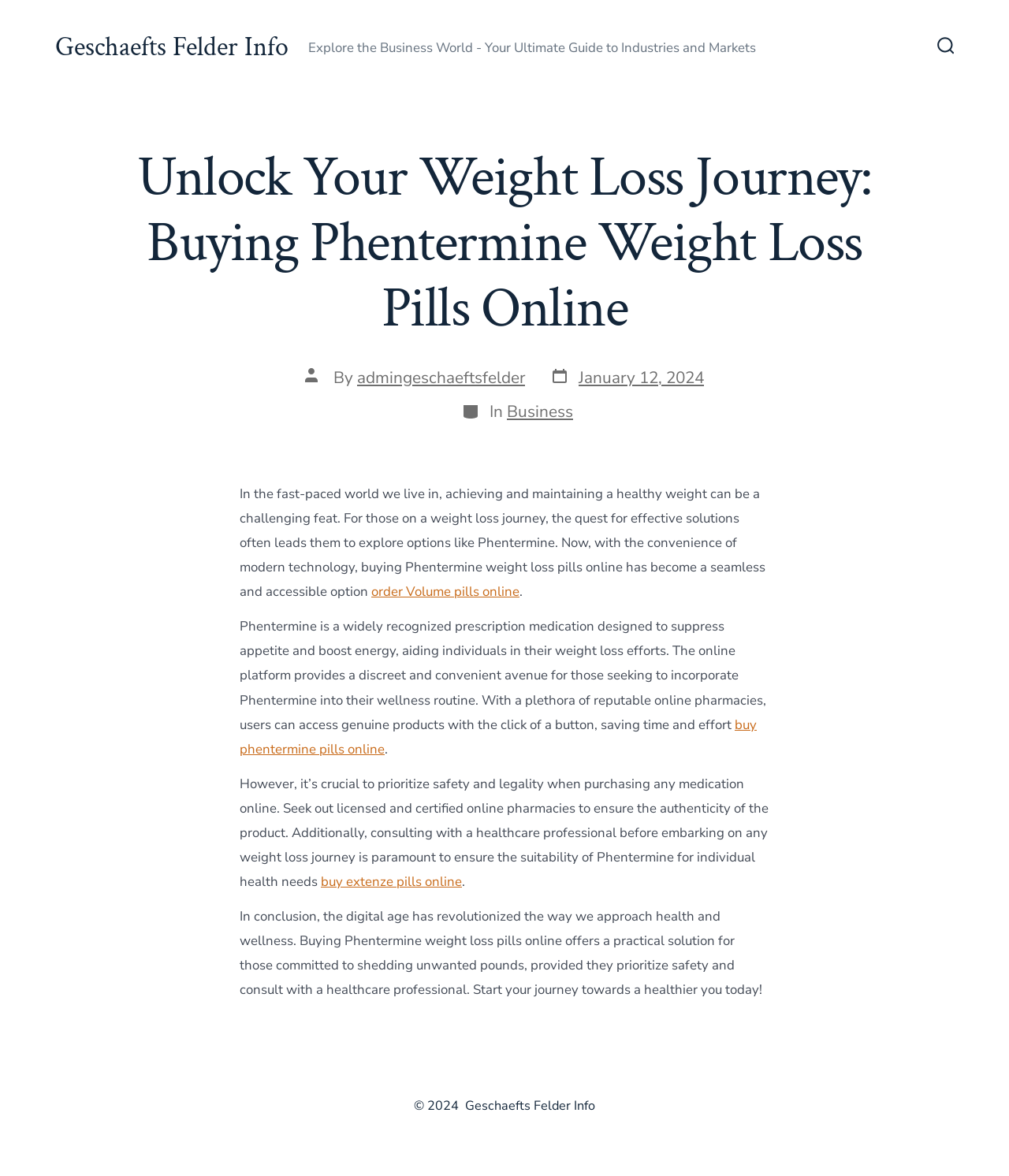Give a short answer using one word or phrase for the question:
What is the date of this post?

January 12, 2024